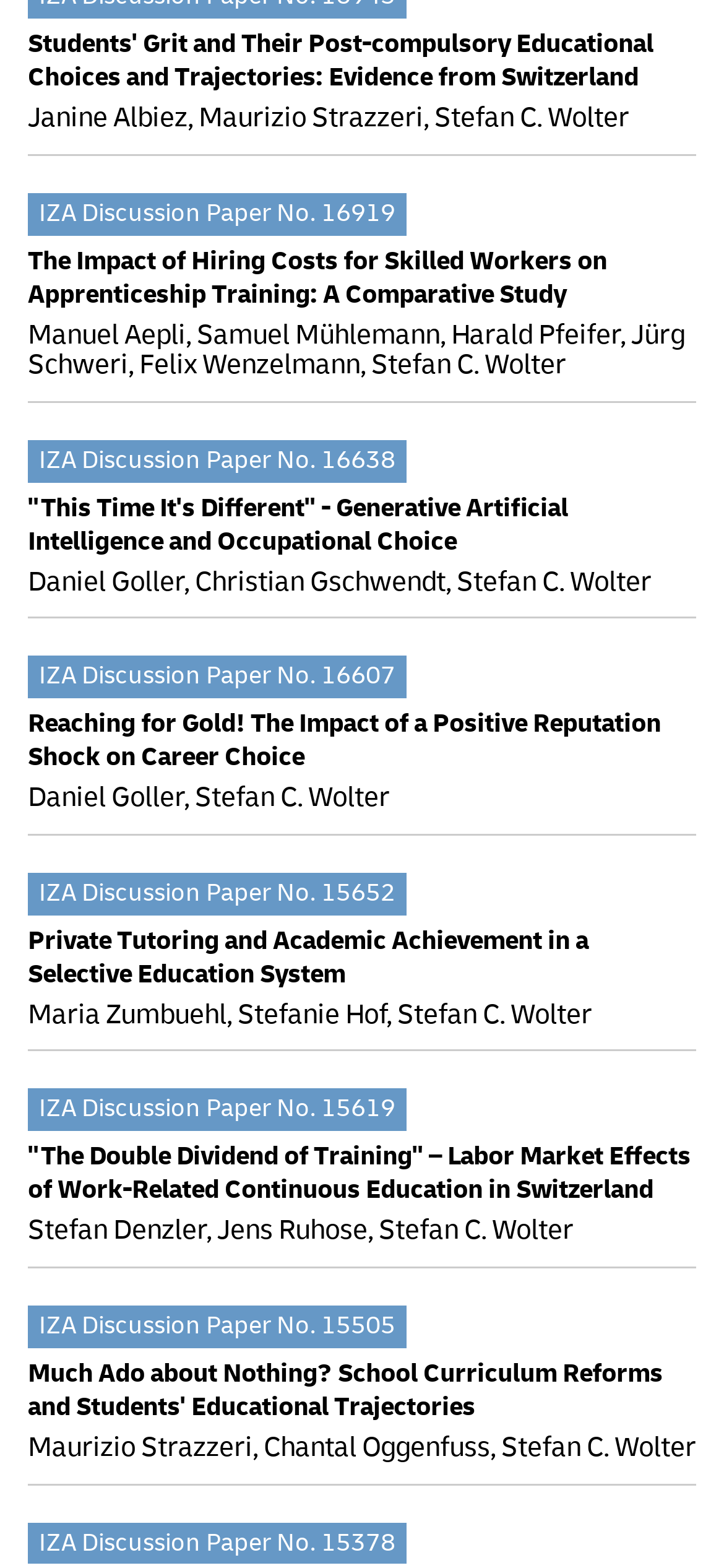Could you locate the bounding box coordinates for the section that should be clicked to accomplish this task: "Check the IZA Discussion Paper No. 16919".

[0.054, 0.125, 0.546, 0.145]